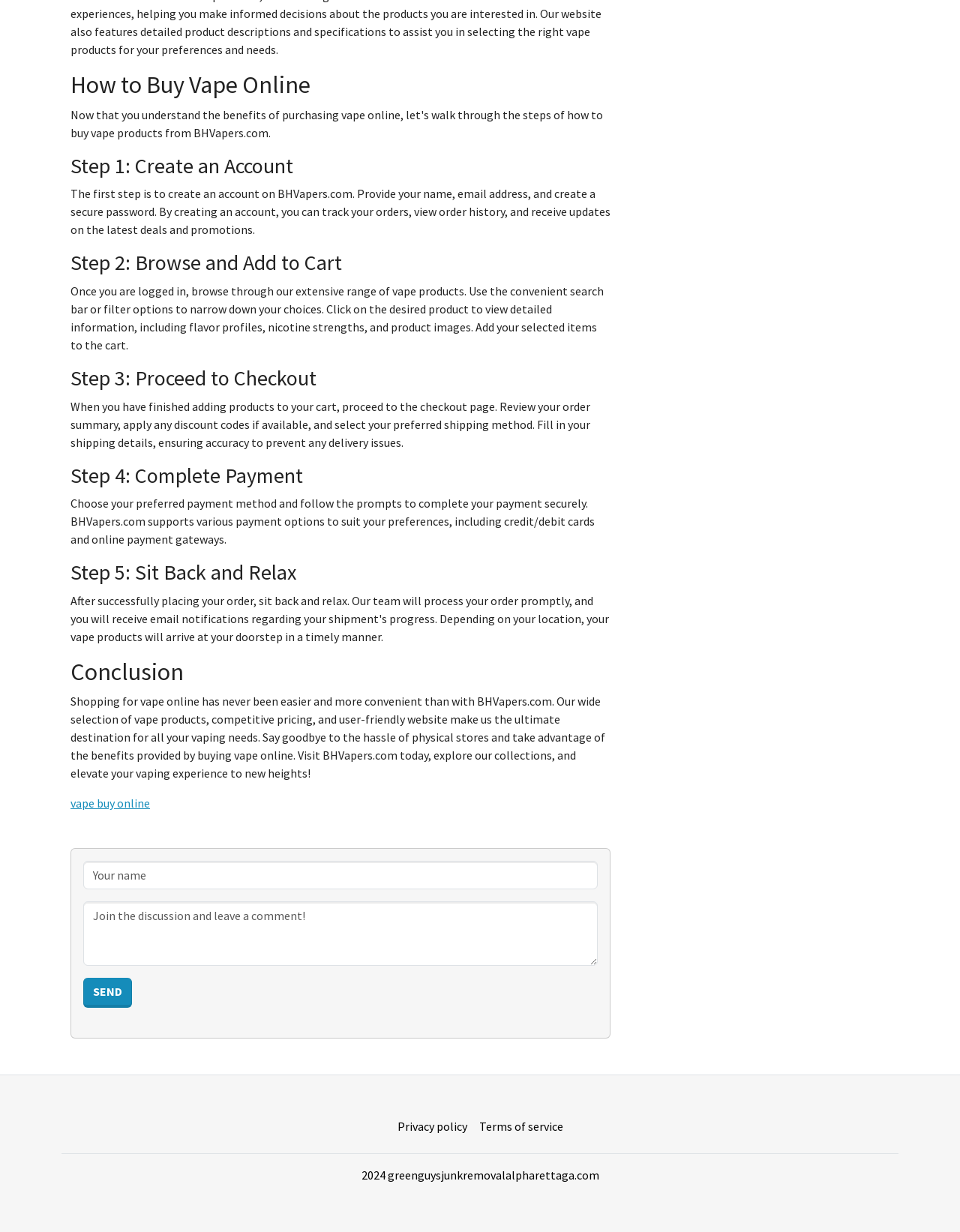Provide the bounding box coordinates of the HTML element this sentence describes: "name="commentUsername" placeholder="Your name"".

[0.087, 0.699, 0.623, 0.722]